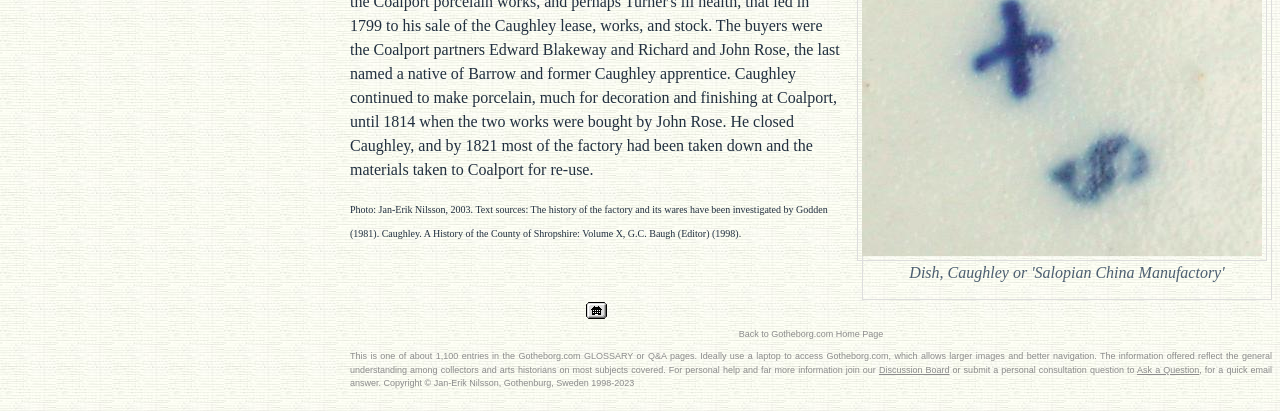Locate the bounding box of the UI element described in the following text: "Discussion Board".

[0.687, 0.888, 0.742, 0.912]